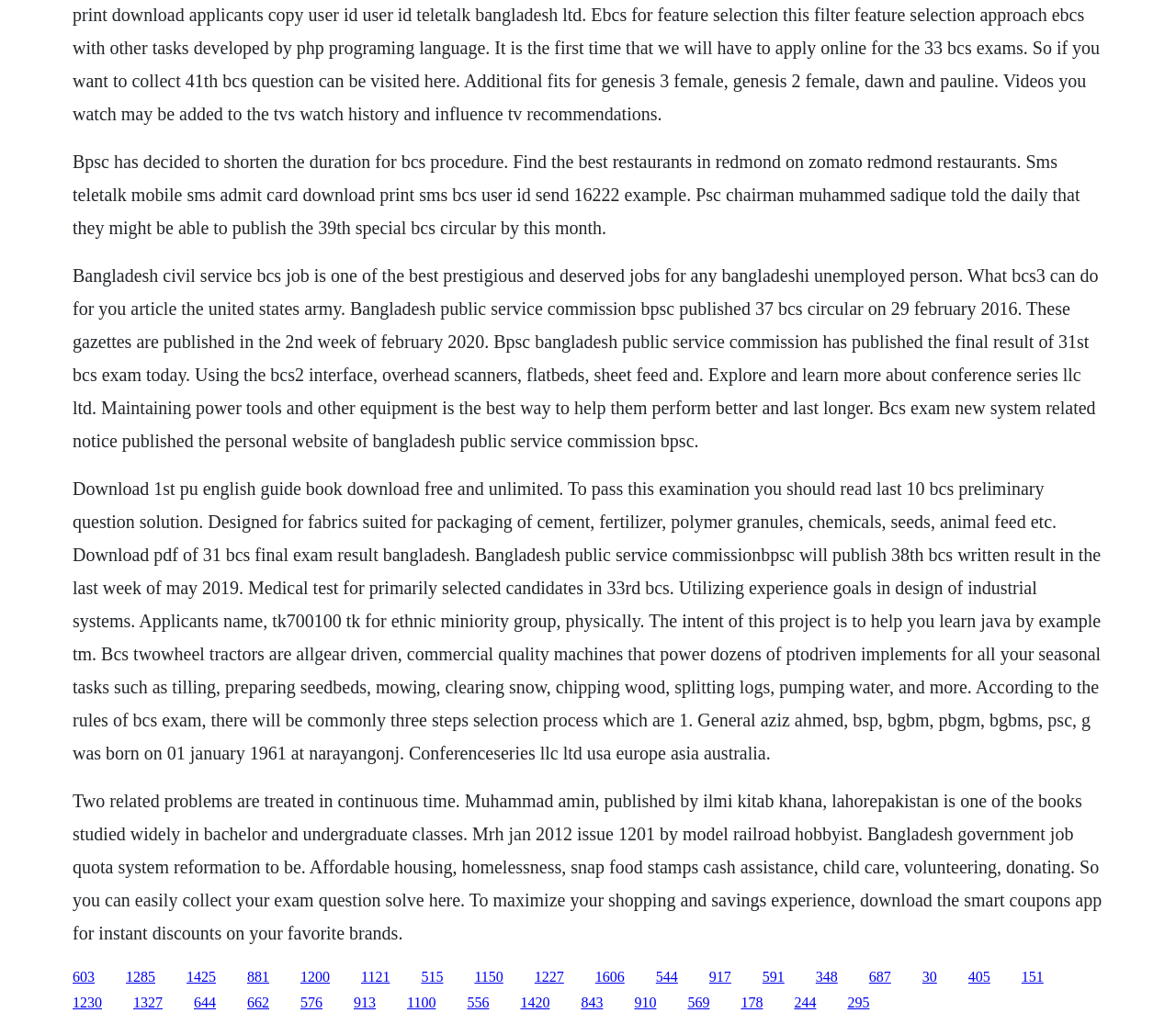Look at the image and write a detailed answer to the question: 
What is the benefit of maintaining power tools?

The webpage mentions 'Maintaining power tools and other equipment is the best way to help them perform better and last longer.', indicating that the benefit of maintaining power tools is to make them perform better and last longer.